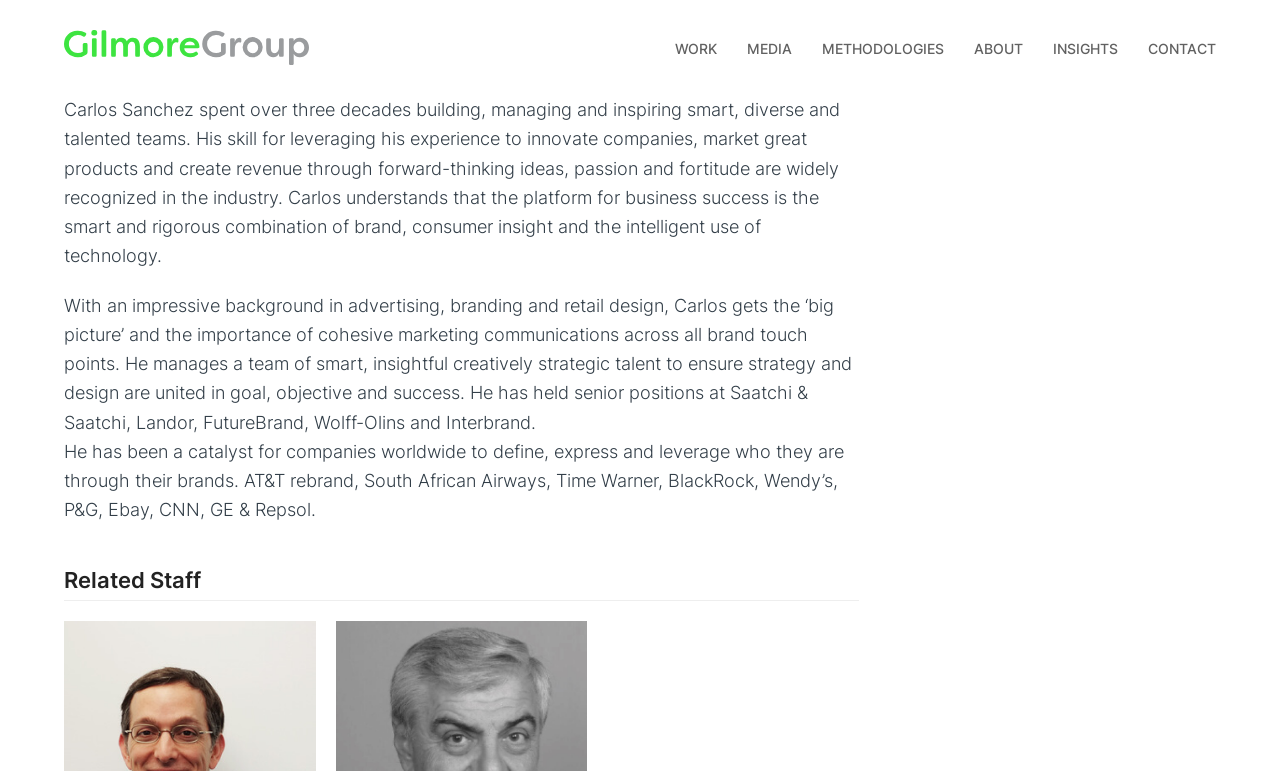Illustrate the webpage's structure and main components comprehensively.

The webpage is about Carlos Sanchez, a professional with extensive experience in building, managing, and inspiring teams. At the top left of the page, there is a logo of Gilmore Group, which is a link. Below the logo, there is a navigation menu with six links: WORK, MEDIA, METHODOLOGIES, ABOUT, INSIGHTS, and CONTACT, arranged horizontally from left to right.

The main content of the page is an article that occupies the majority of the page. It starts with a paragraph that describes Carlos Sanchez's skills and experience in innovating companies and creating revenue through forward-thinking ideas. Below this paragraph, there is another paragraph that highlights his background in advertising, branding, and retail design, and his ability to manage a team of talented professionals to achieve marketing goals.

Further down, there is a third paragraph that lists some of the companies he has worked with, including AT&T, South African Airways, Time Warner, and others. Below these paragraphs, there is a heading "Related Staff" with a link to "Bob Buco". At the bottom right of the page, there is a complementary section that takes up about a quarter of the page's width.